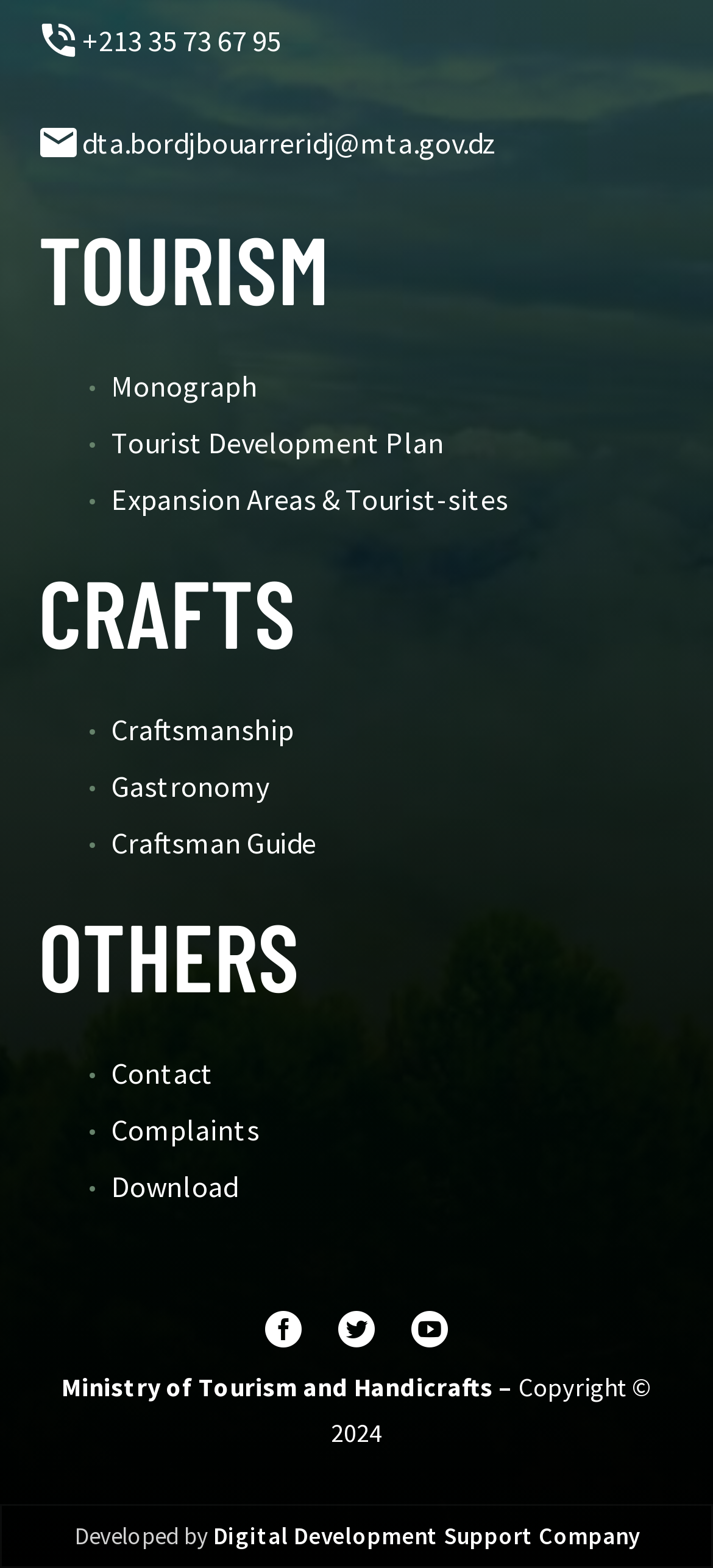What is the phone number on the webpage?
We need a detailed and exhaustive answer to the question. Please elaborate.

The phone number can be found on the top section of the webpage, next to the icon ''. It is a static text element with the bounding box coordinates [0.115, 0.014, 0.395, 0.037].